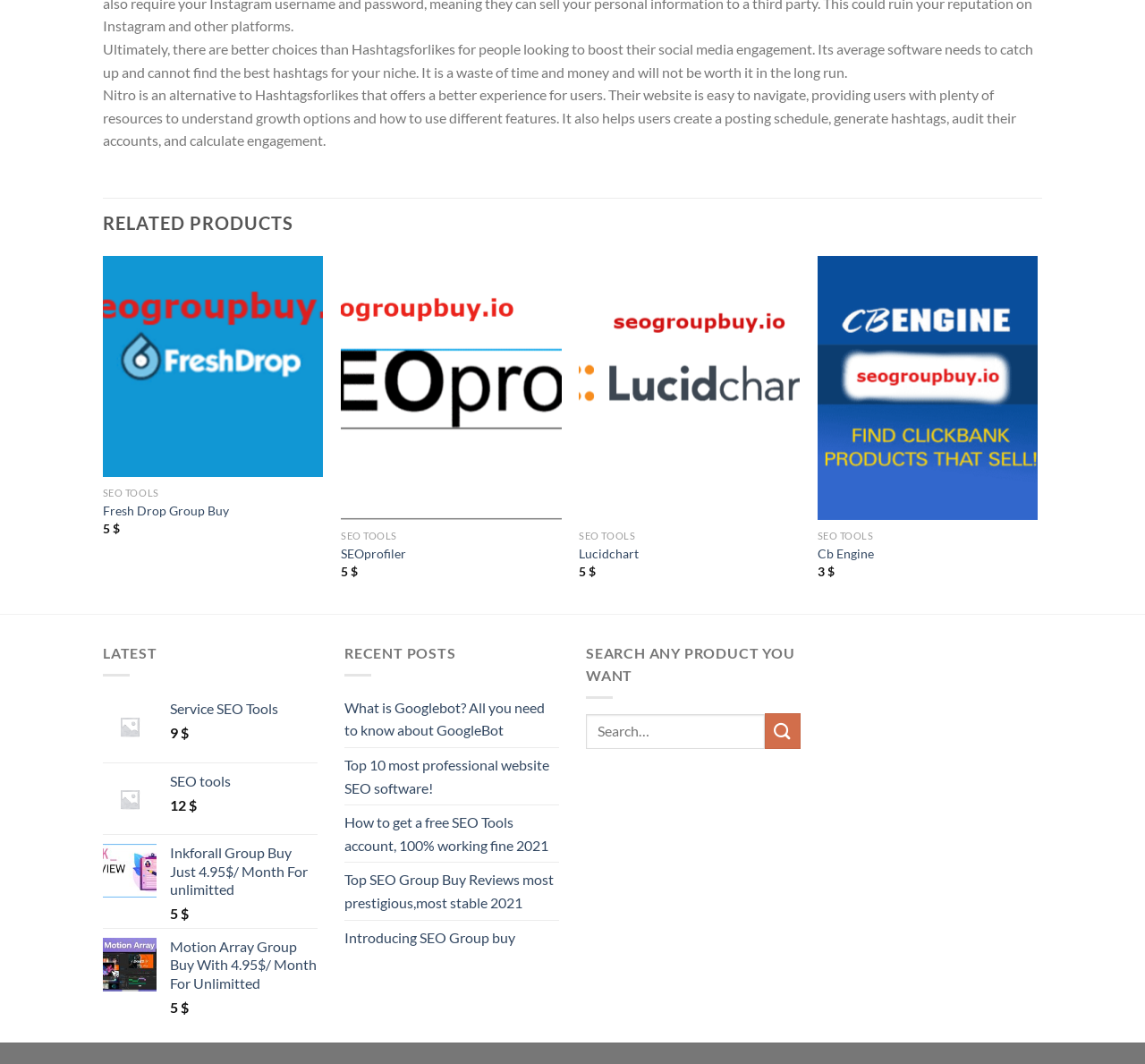Please find and report the bounding box coordinates of the element to click in order to perform the following action: "Click on the 'Fresh Drop Group Buy' link". The coordinates should be expressed as four float numbers between 0 and 1, in the format [left, top, right, bottom].

[0.09, 0.24, 0.282, 0.449]